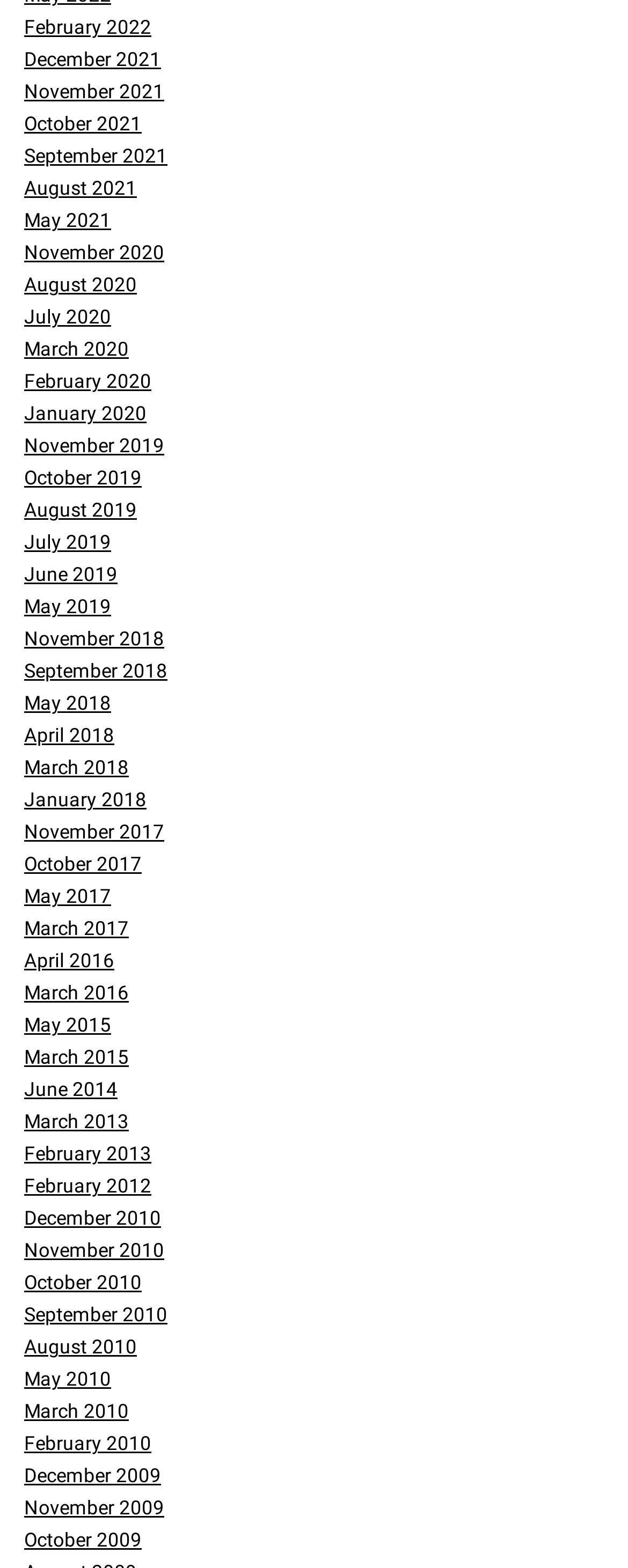Kindly determine the bounding box coordinates for the area that needs to be clicked to execute this instruction: "View December 2009".

[0.038, 0.934, 0.256, 0.949]